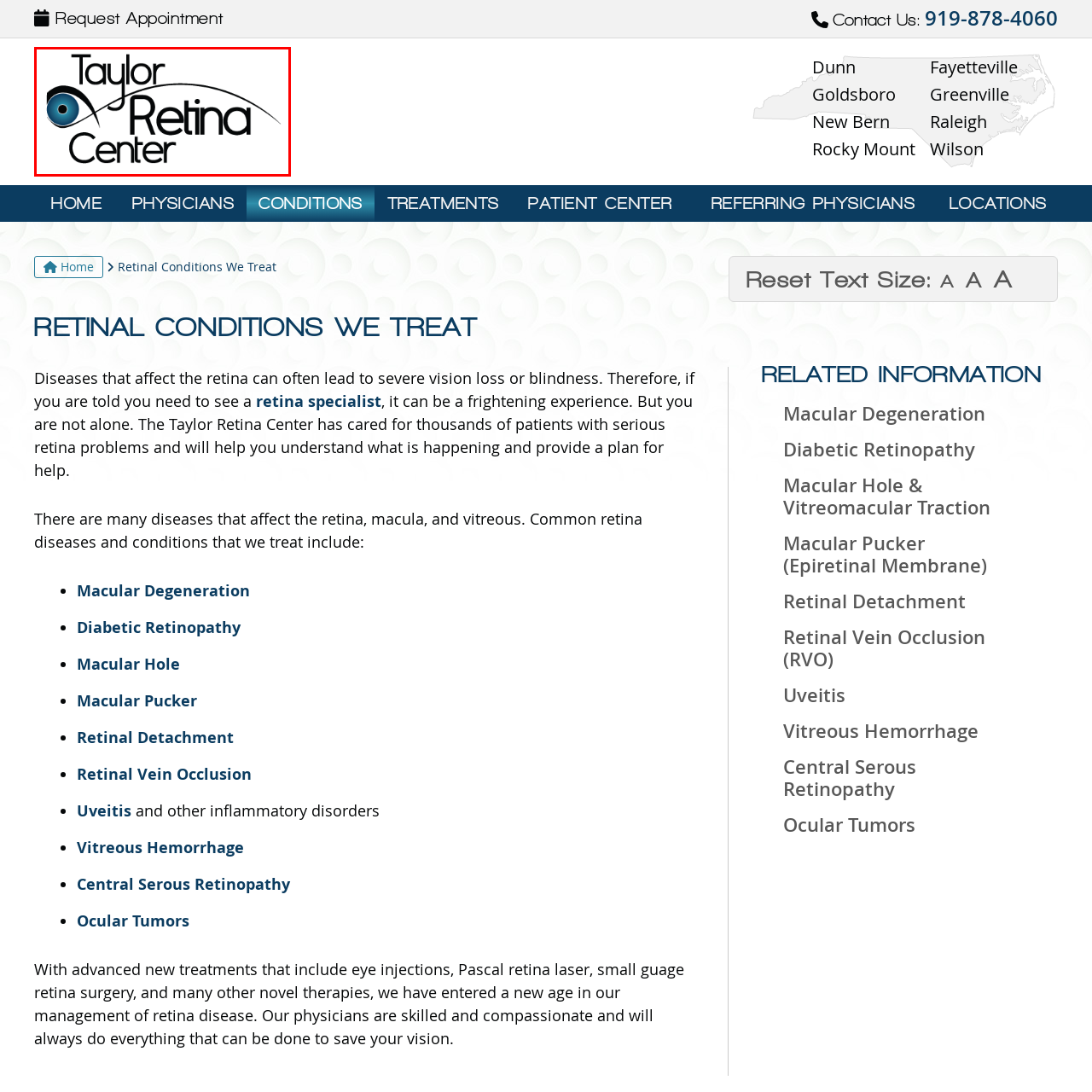Give a detailed description of the image area outlined by the red box.

The image displays the logo of the Taylor Retina Center, located in Raleigh, NC. The design features a stylized eye with a prominent blue iris that conveys a sense of clarity and focus, symbolizing the center's specialization in retina care. The surrounding text, "Taylor Retina Center," is presented in a bold, modern font, emphasizing the professional and advanced nature of the services offered. This logo serves as an important visual identifier for the center, highlighting its commitment to providing expert care for various retinal conditions.